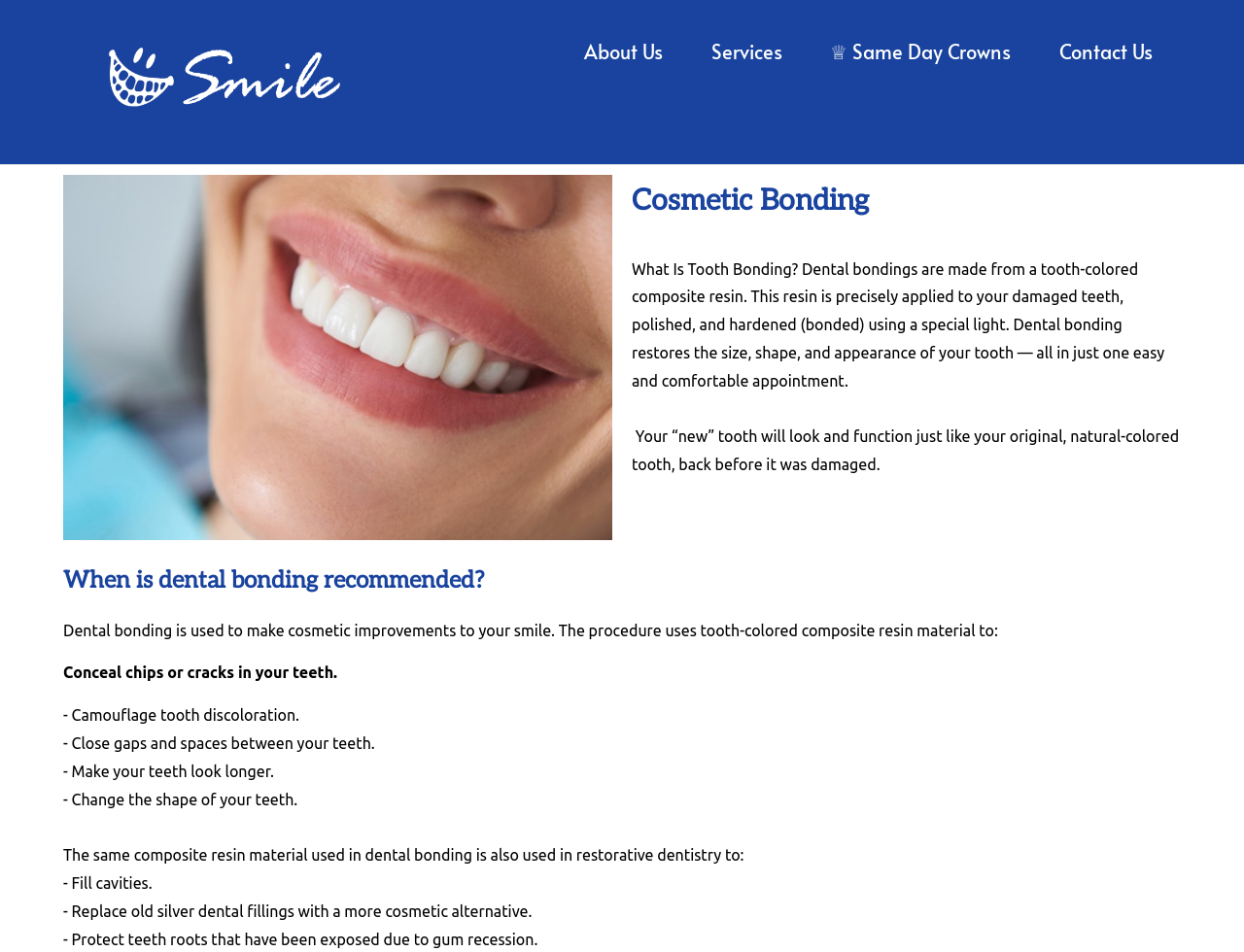What is the result of dental bonding? Please answer the question using a single word or phrase based on the image.

Natural-looking tooth